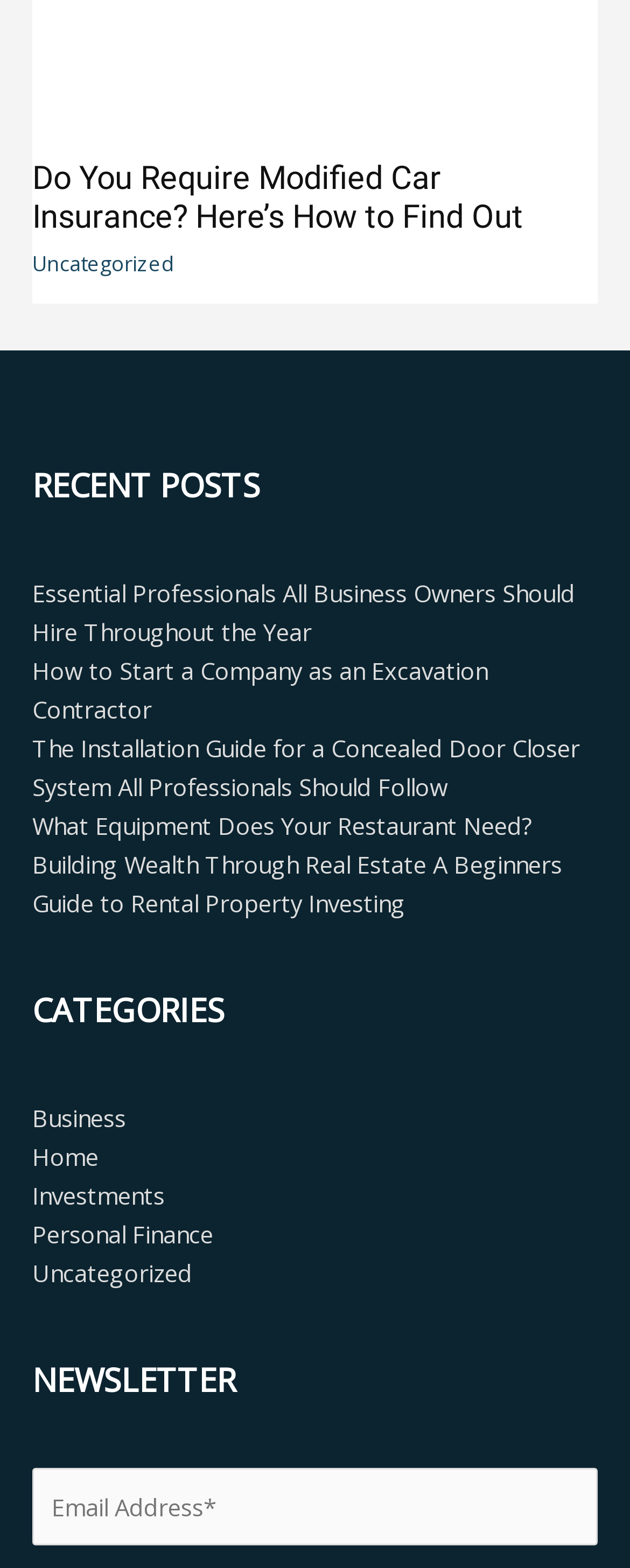Analyze the image and give a detailed response to the question:
How many recent posts are listed?

The recent posts are listed under the 'RECENT POSTS' heading, and there are 5 links listed: 'Essential Professionals All Business Owners Should Hire Throughout the Year', 'How to Start a Company as an Excavation Contractor', 'The Installation Guide for a Concealed Door Closer System All Professionals Should Follow', 'What Equipment Does Your Restaurant Need?', and 'Building Wealth Through Real Estate A Beginners Guide to Rental Property Investing'.